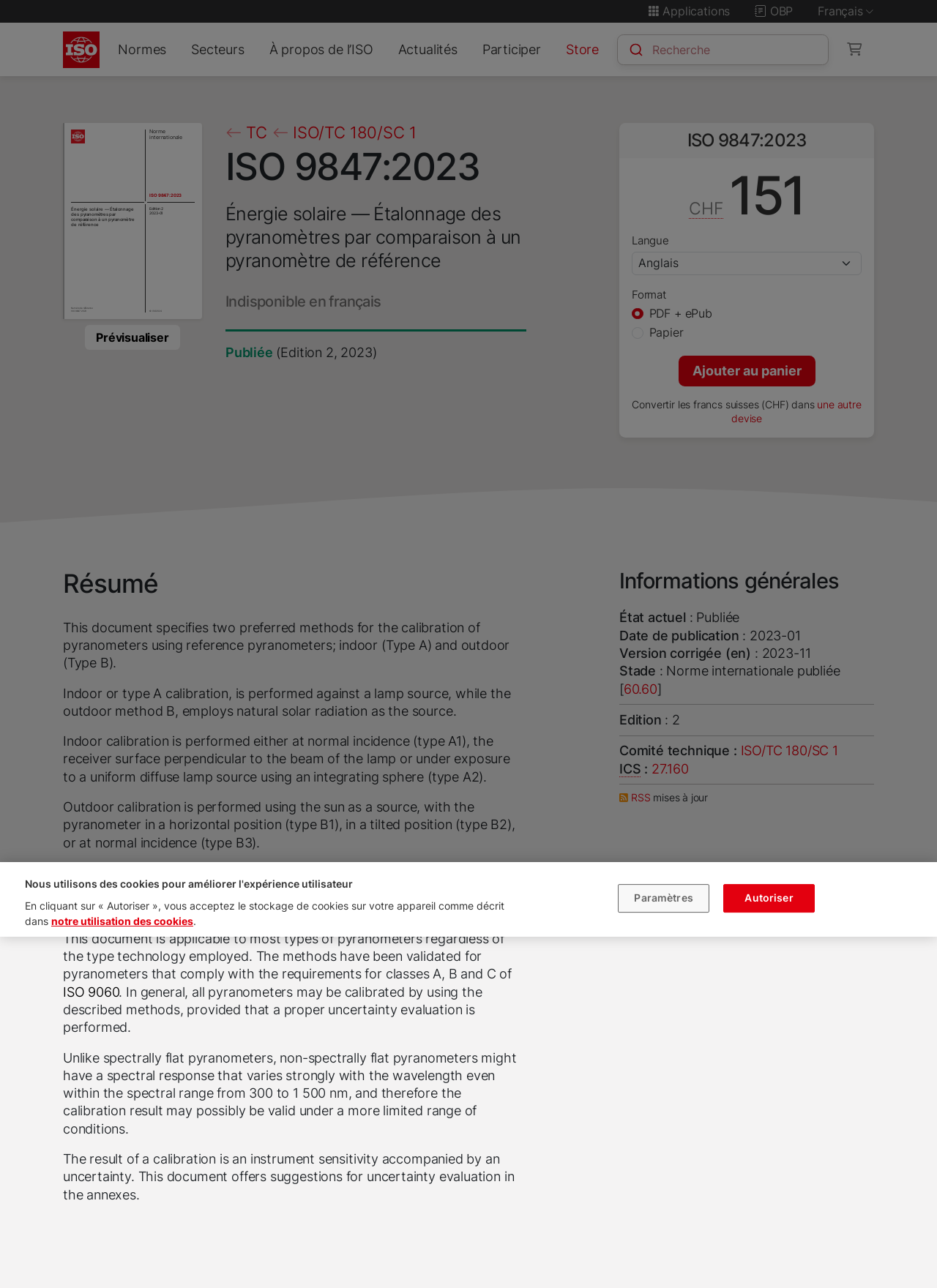What is the price of the document?
Provide a well-explained and detailed answer to the question.

The price of the document is obtained by looking at the text on the webpage, which states '151' followed by the abbreviation 'CHF', which stands for Swiss Francs.